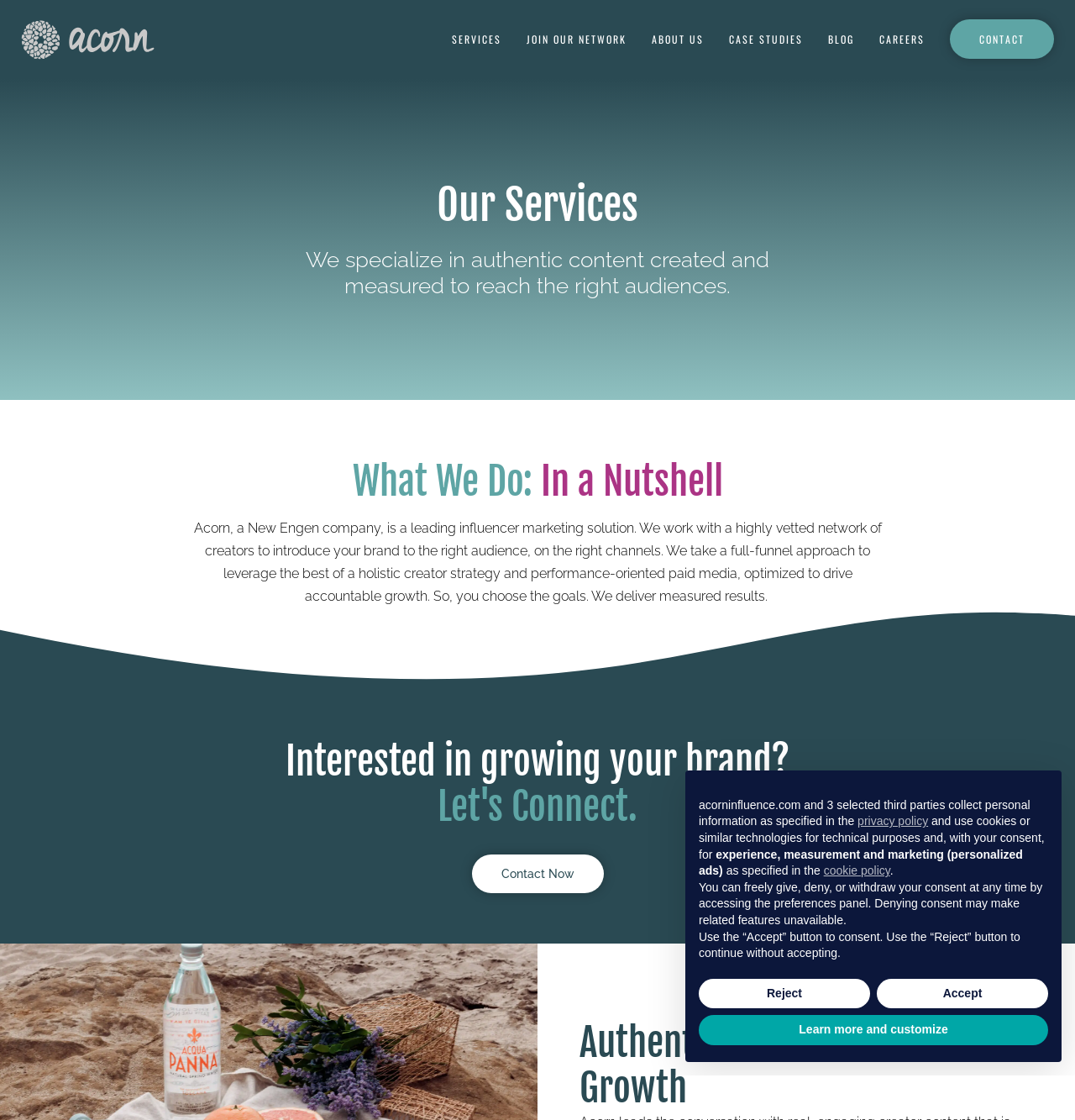Please give a succinct answer to the question in one word or phrase:
What is the goal of the company's influencer marketing solution?

To drive accountable growth